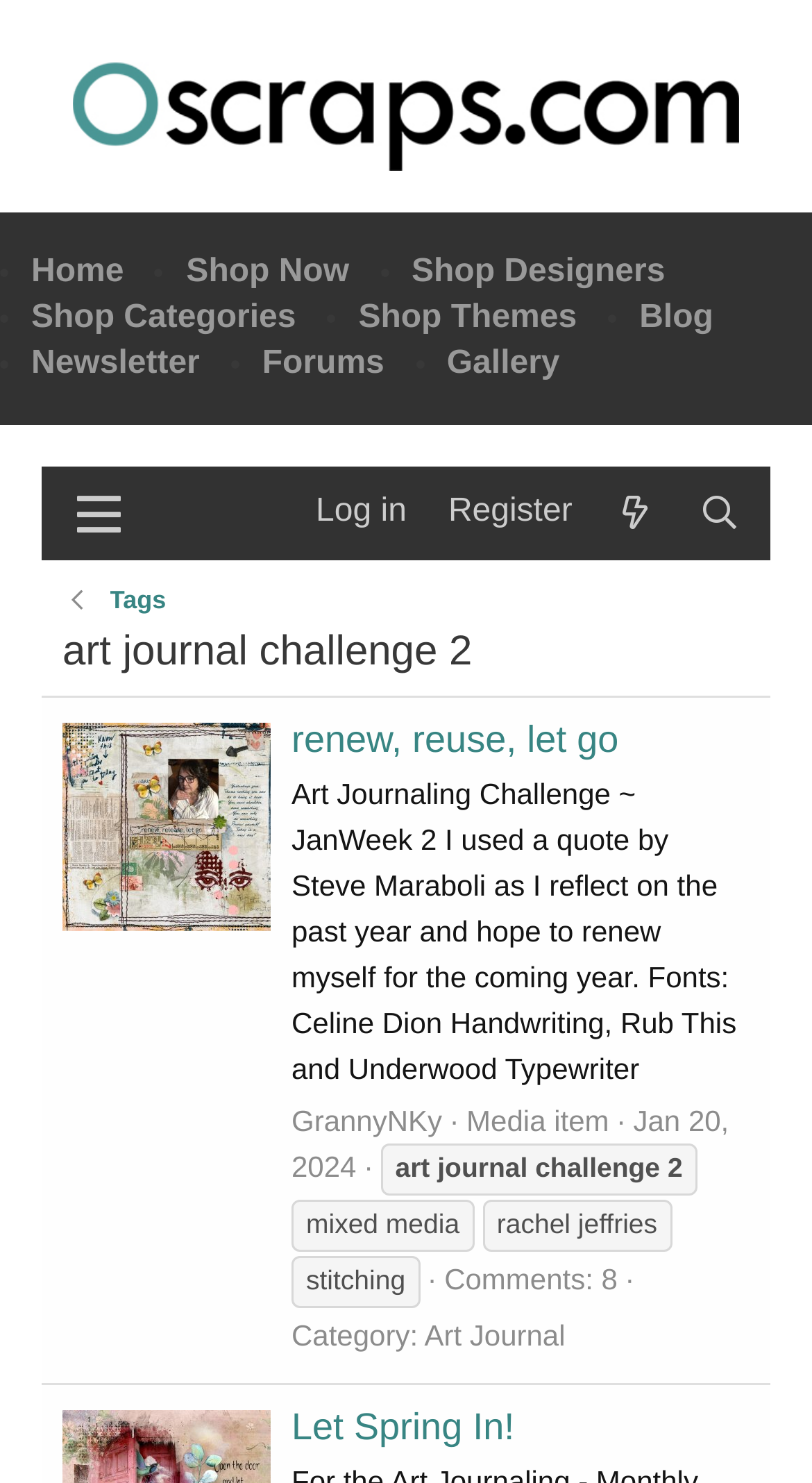Please provide a brief answer to the question using only one word or phrase: 
How many comments are there on the 'art journal challenge 2' post?

8